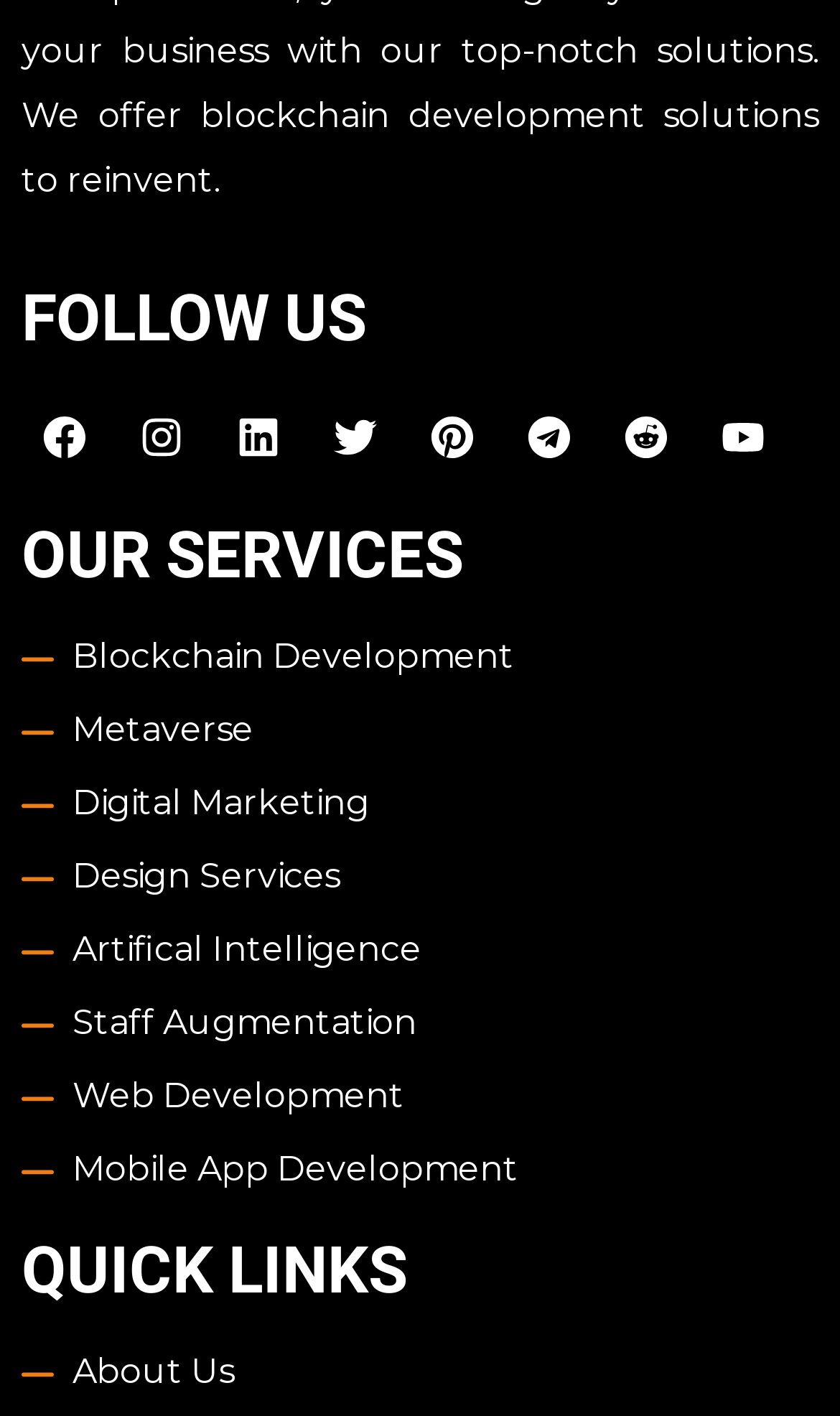Extract the bounding box coordinates of the UI element described: "Web Development". Provide the coordinates in the format [left, top, right, bottom] with values ranging from 0 to 1.

[0.026, 0.756, 0.974, 0.792]